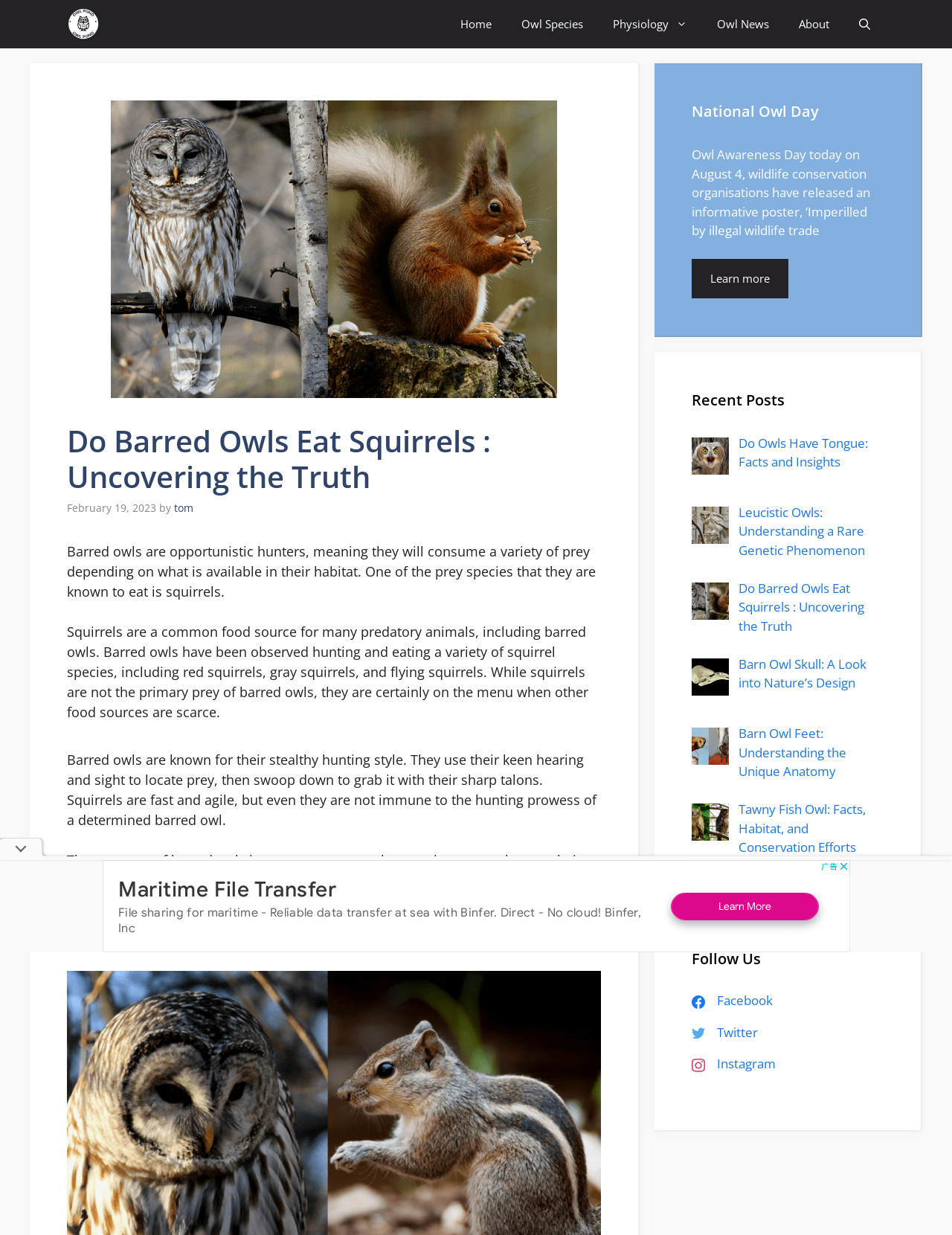Answer the question below with a single word or a brief phrase: 
What do barred owls eat?

Squirrels